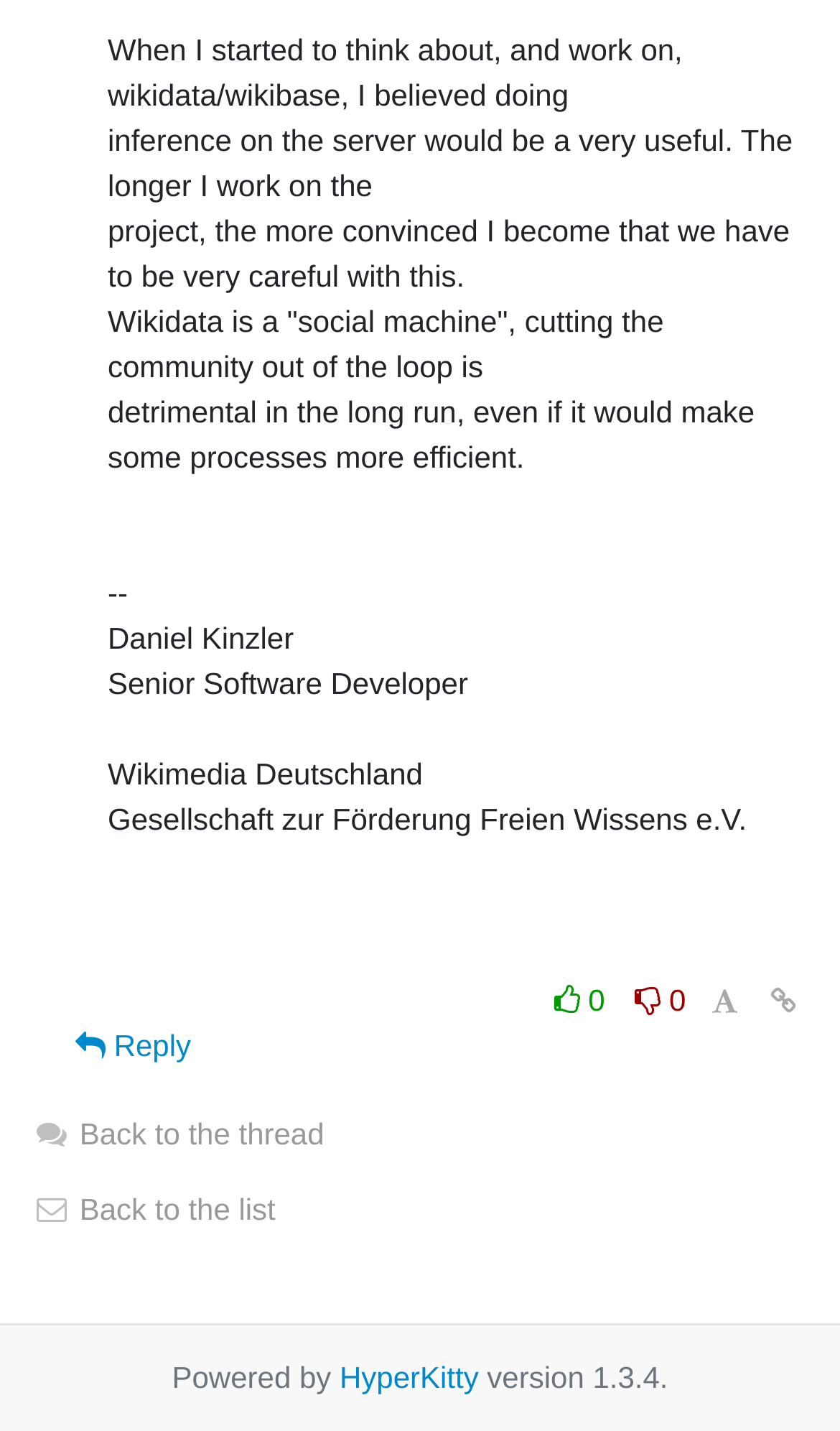Please answer the following question using a single word or phrase: 
How many links are above the 'Powered by' text?

5